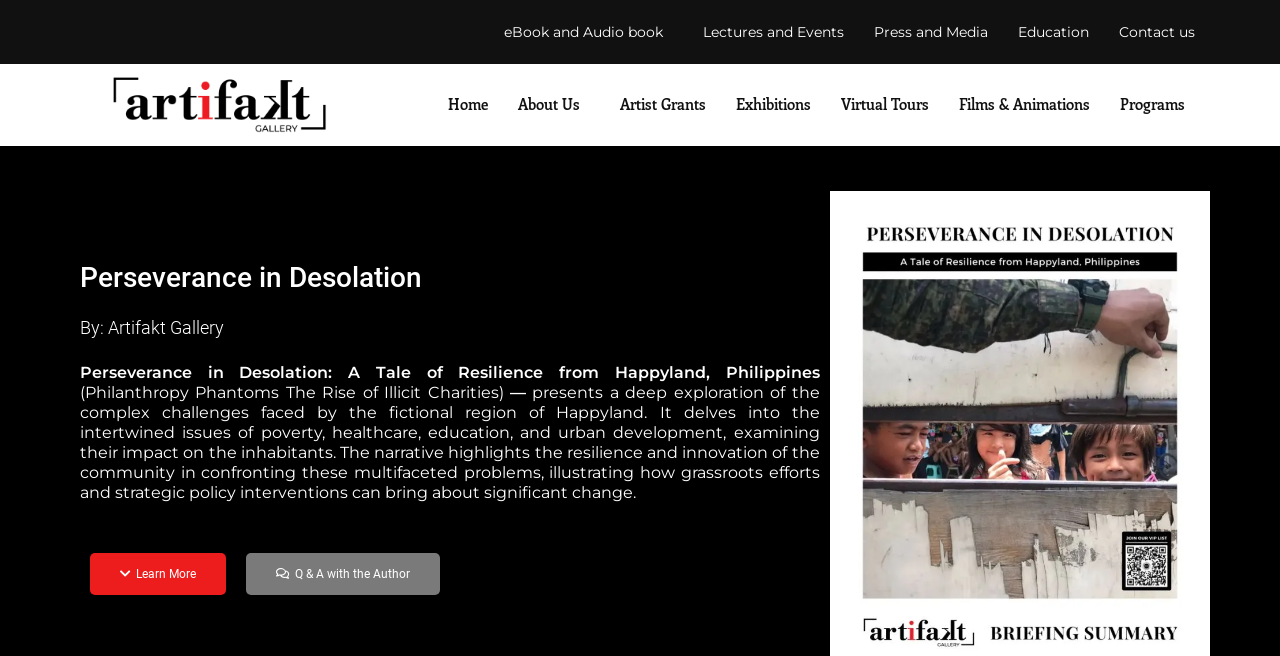Determine the bounding box of the UI element mentioned here: "Press and Media". The coordinates must be in the format [left, top, right, bottom] with values ranging from 0 to 1.

[0.671, 0.015, 0.784, 0.082]